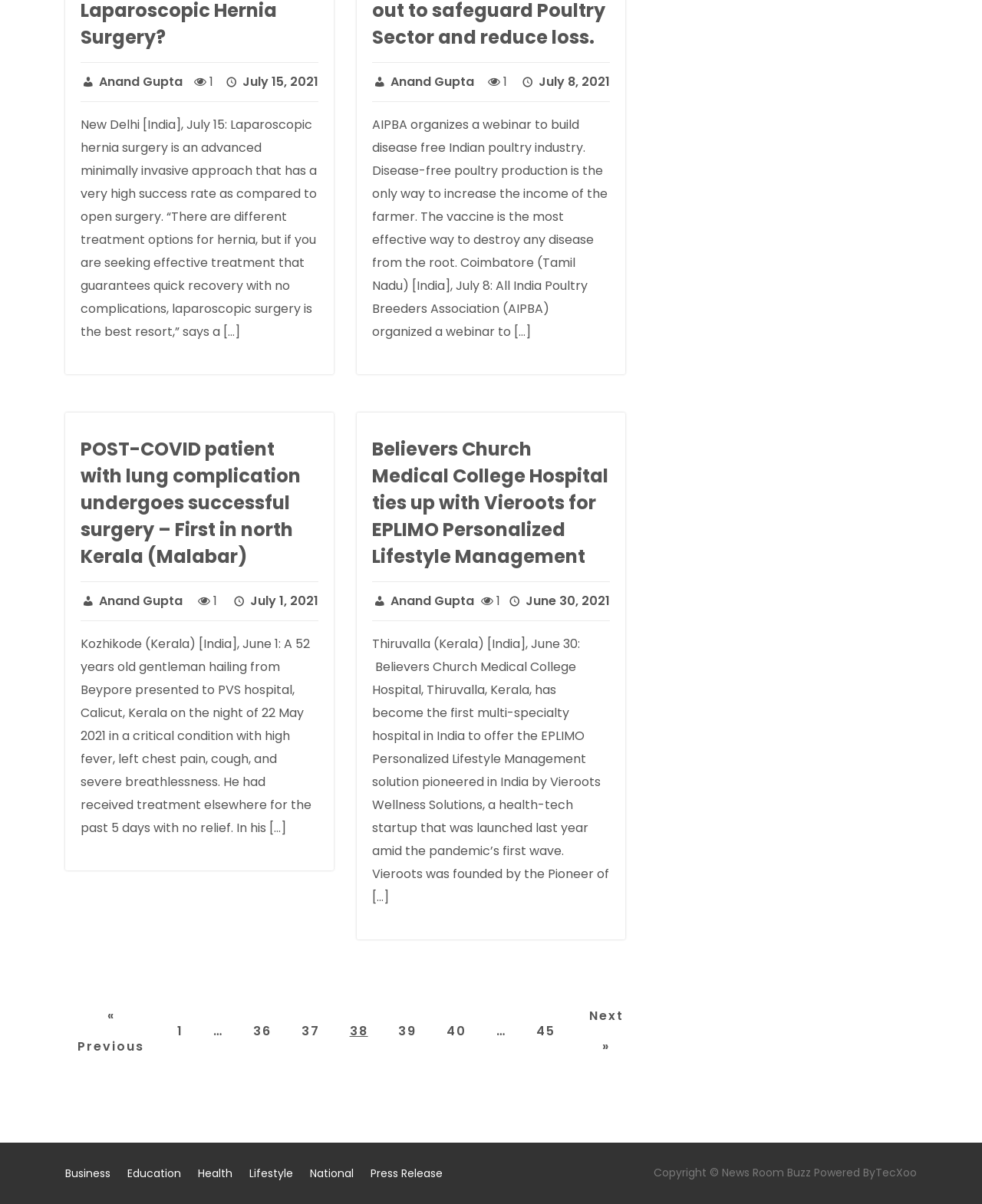Use the information in the screenshot to answer the question comprehensively: Who is the author of the article 'Believers Church Medical College Hospital ties up with Vieroots for EPLIMO Personalized Lifestyle Management'?

This question can be answered by looking at the author information provided below the article title, which shows the author's name as 'Anand Gupta'.